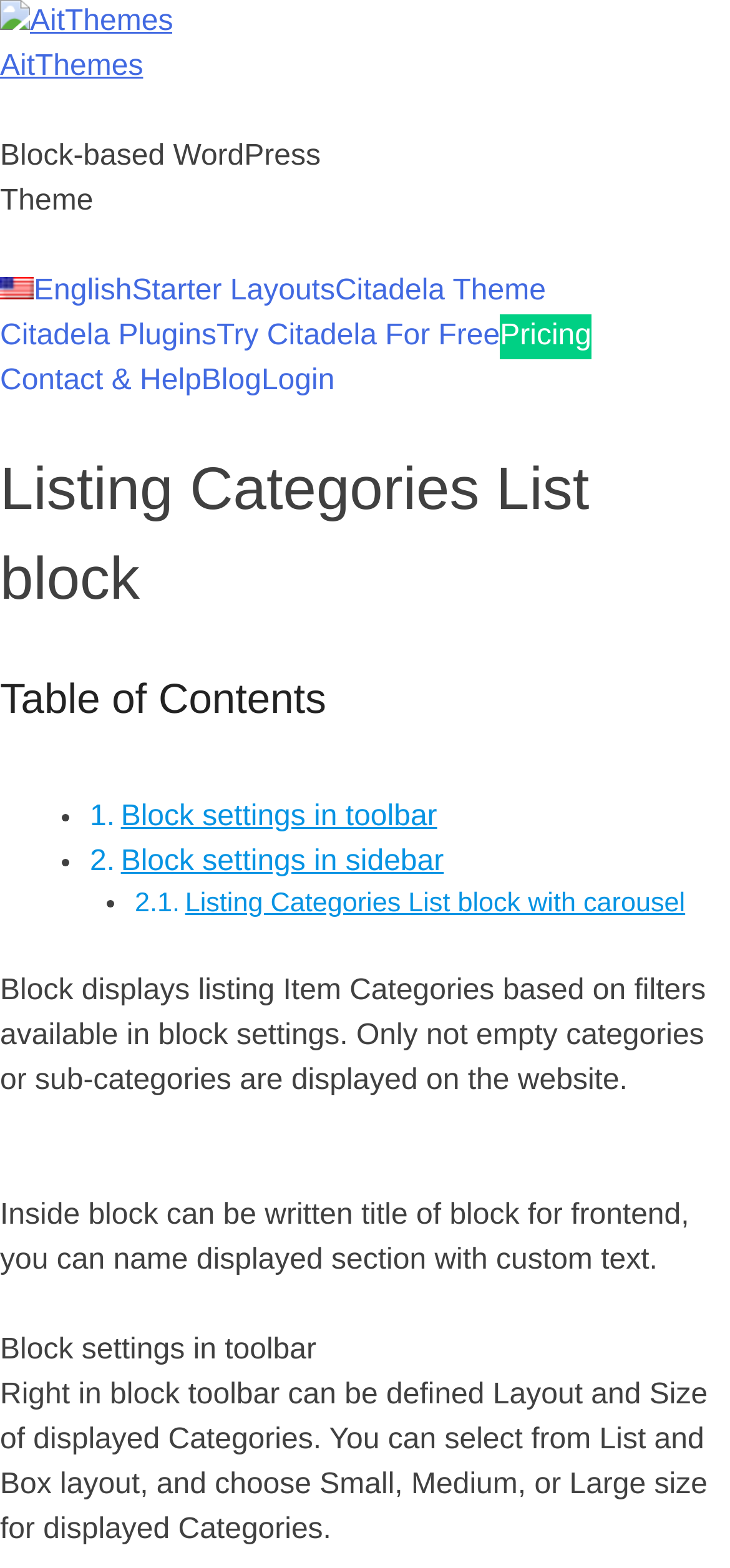Please provide the main heading of the webpage content.

Listing Categories List block